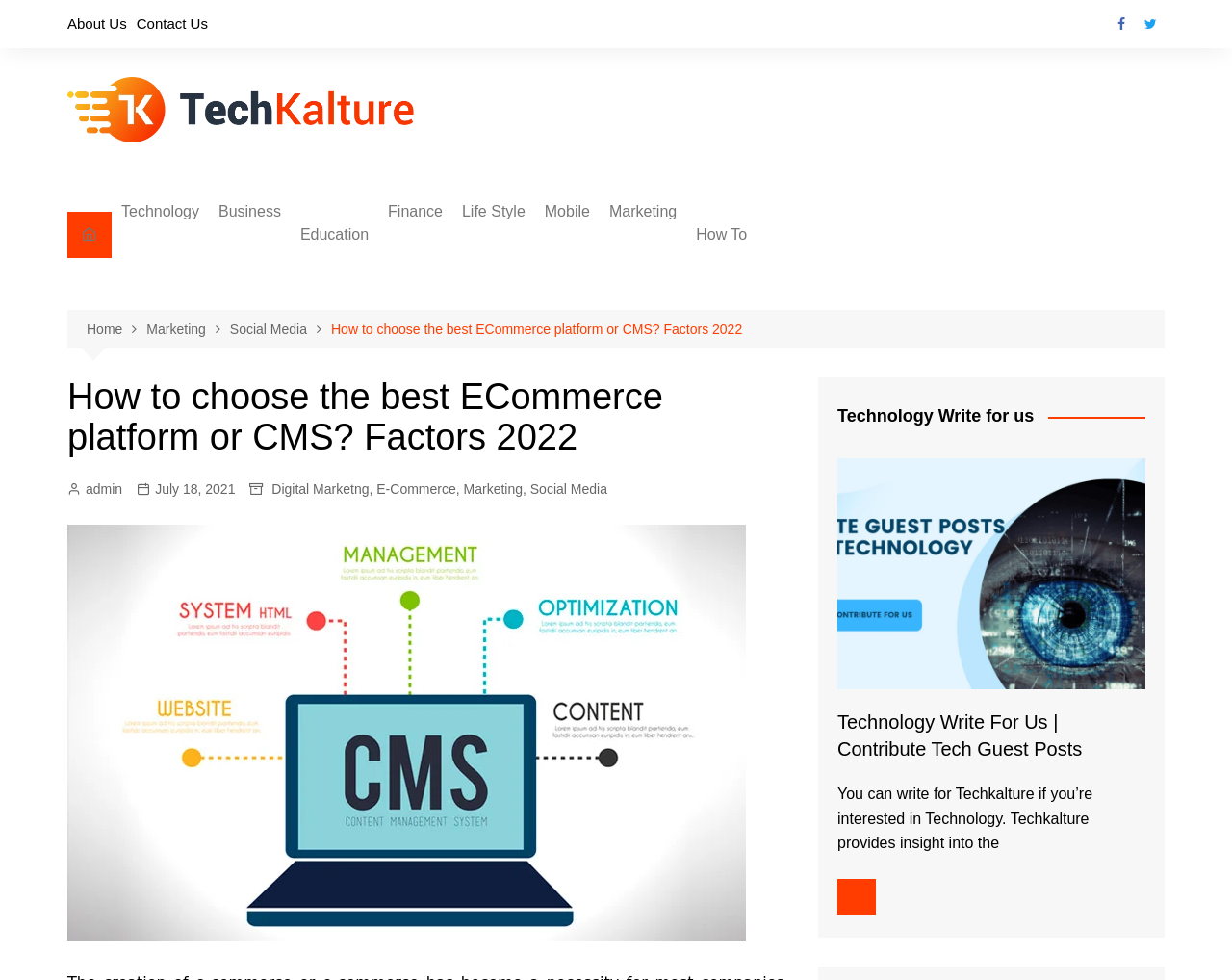What are the categories of articles on this website?
Analyze the screenshot and provide a detailed answer to the question.

I found the answer by examining the links on the left side of the webpage, which include categories such as Technology, Business, Education, and more.